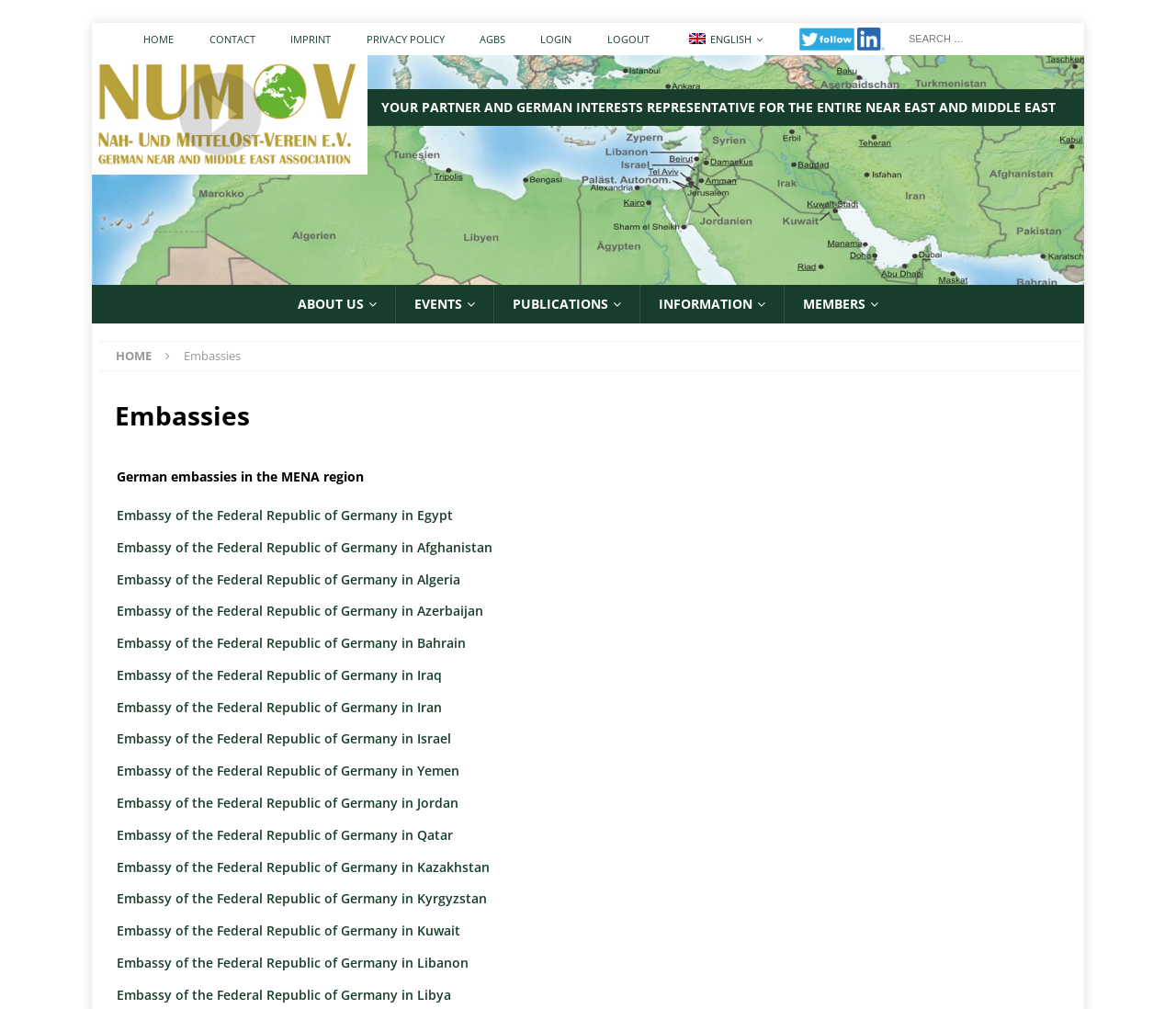Please locate the bounding box coordinates of the element that should be clicked to complete the given instruction: "Switch to English language".

[0.567, 0.023, 0.664, 0.055]